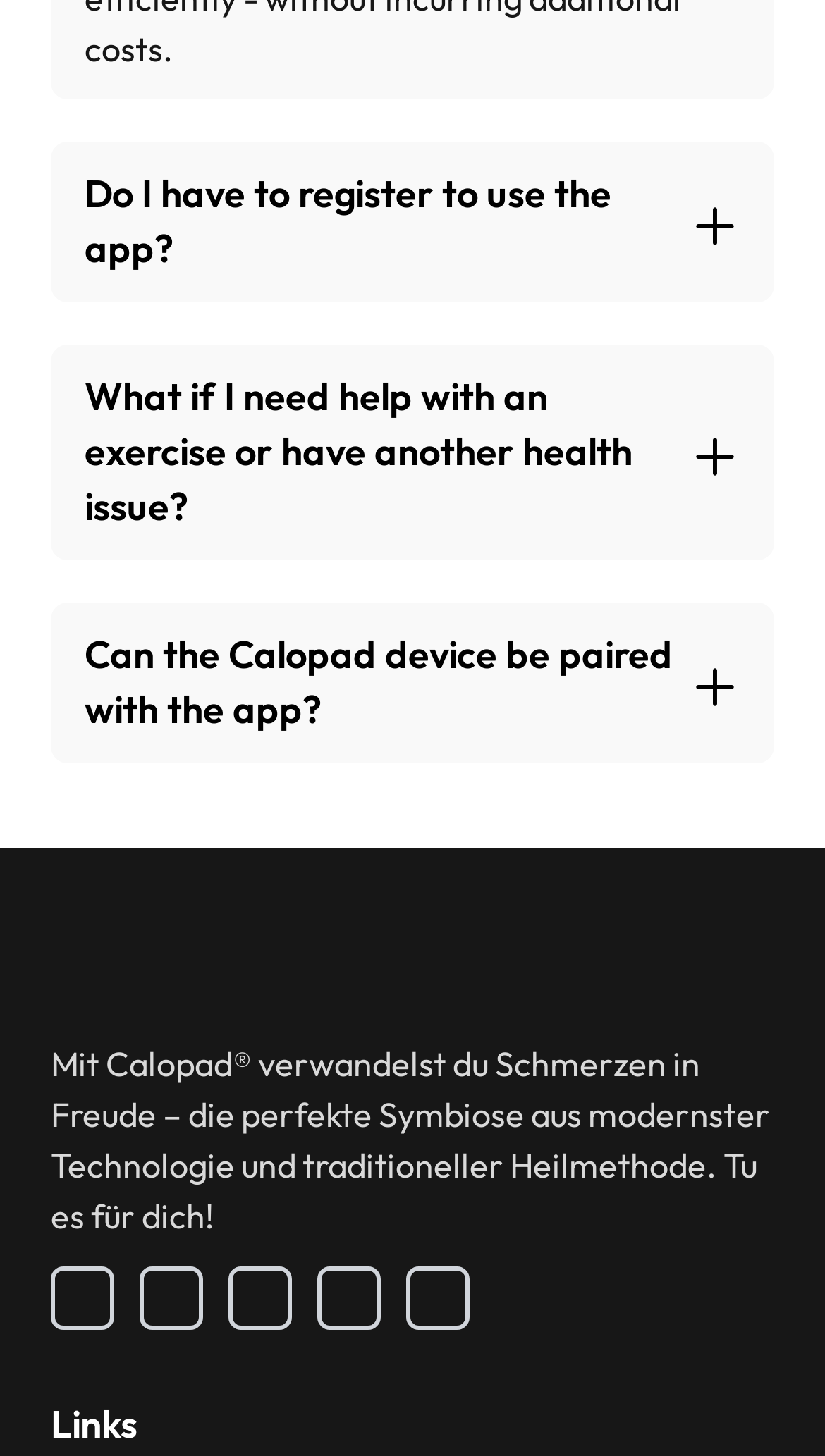Locate the bounding box coordinates of the clickable element to fulfill the following instruction: "Click on the logo". Provide the coordinates as four float numbers between 0 and 1 in the format [left, top, right, bottom].

[0.062, 0.64, 0.369, 0.679]